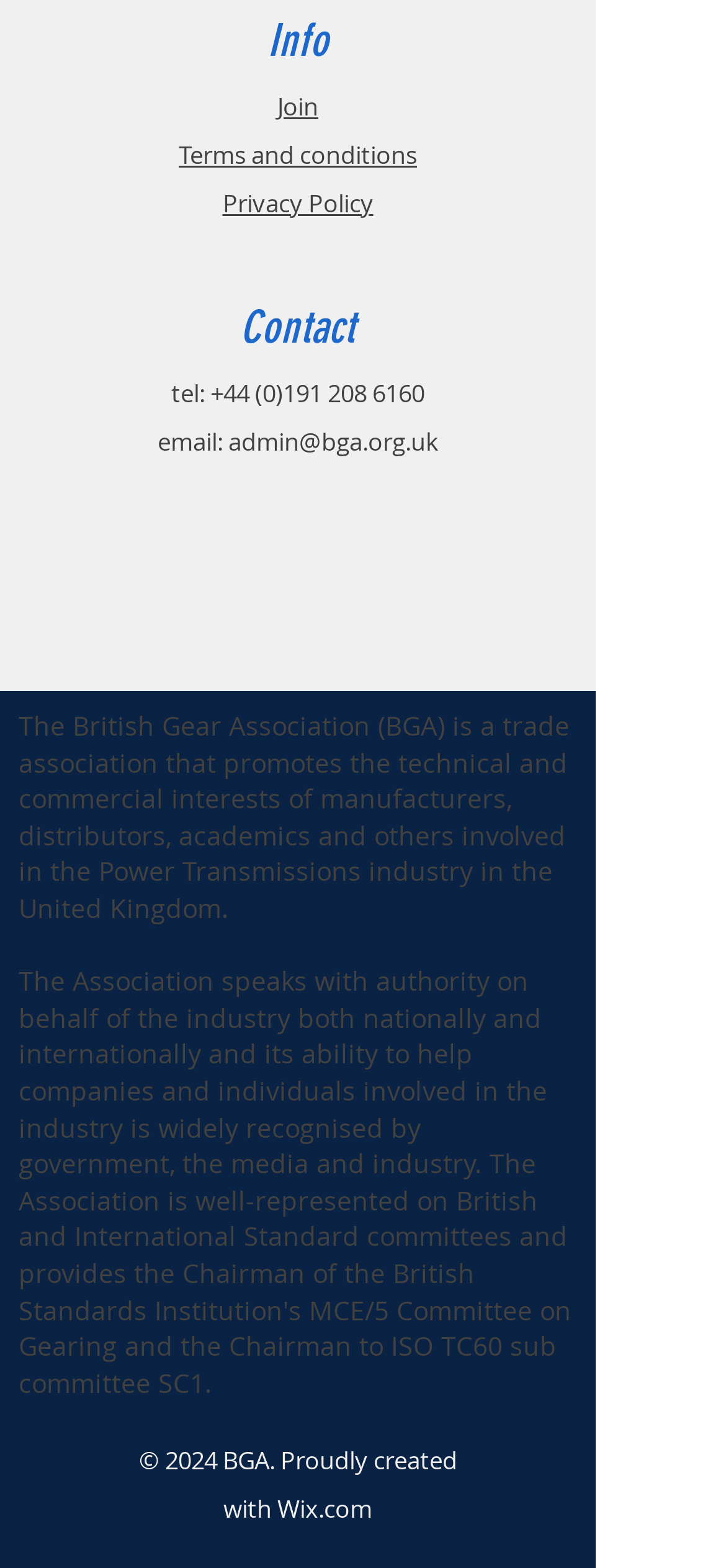Based on the element description "admin@bga.org.uk", predict the bounding box coordinates of the UI element.

[0.314, 0.271, 0.604, 0.292]